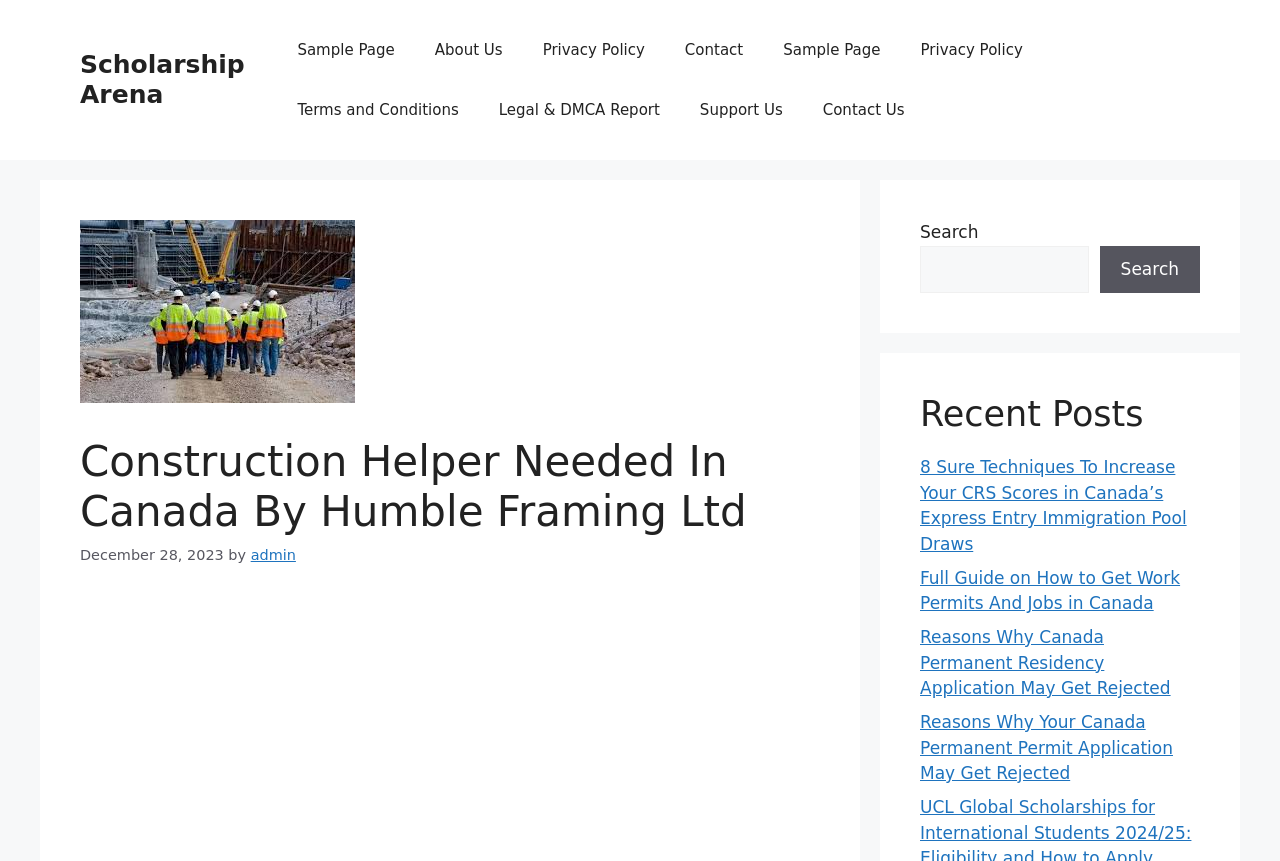Convey a detailed summary of the webpage, mentioning all key elements.

The webpage is about a job posting for a Construction Helper needed in Canada by Humble Framing Ltd, as indicated by the title. At the top of the page, there is a banner with a link to "Scholarship Arena". Below the banner, there is a primary navigation menu with links to various pages, including "Sample Page", "About Us", "Privacy Policy", "Contact", and more.

The main content of the page is divided into two sections. On the left, there is a header section with a heading that matches the title of the page, followed by a timestamp indicating the date of the posting, December 28, 2023, and the author, "admin".

On the right side of the page, there is a complementary section that contains a search bar with a search button, a heading that reads "Recent Posts", and a list of four links to recent articles related to immigration and jobs in Canada. These articles have titles such as "8 Sure Techniques To Increase Your CRS Scores in Canada’s Express Entry Immigration Pool Draws", "Full Guide on How to Get Work Permits And Jobs in Canada", and more.

Overall, the webpage appears to be a job posting page with additional resources and links to related articles on the side.